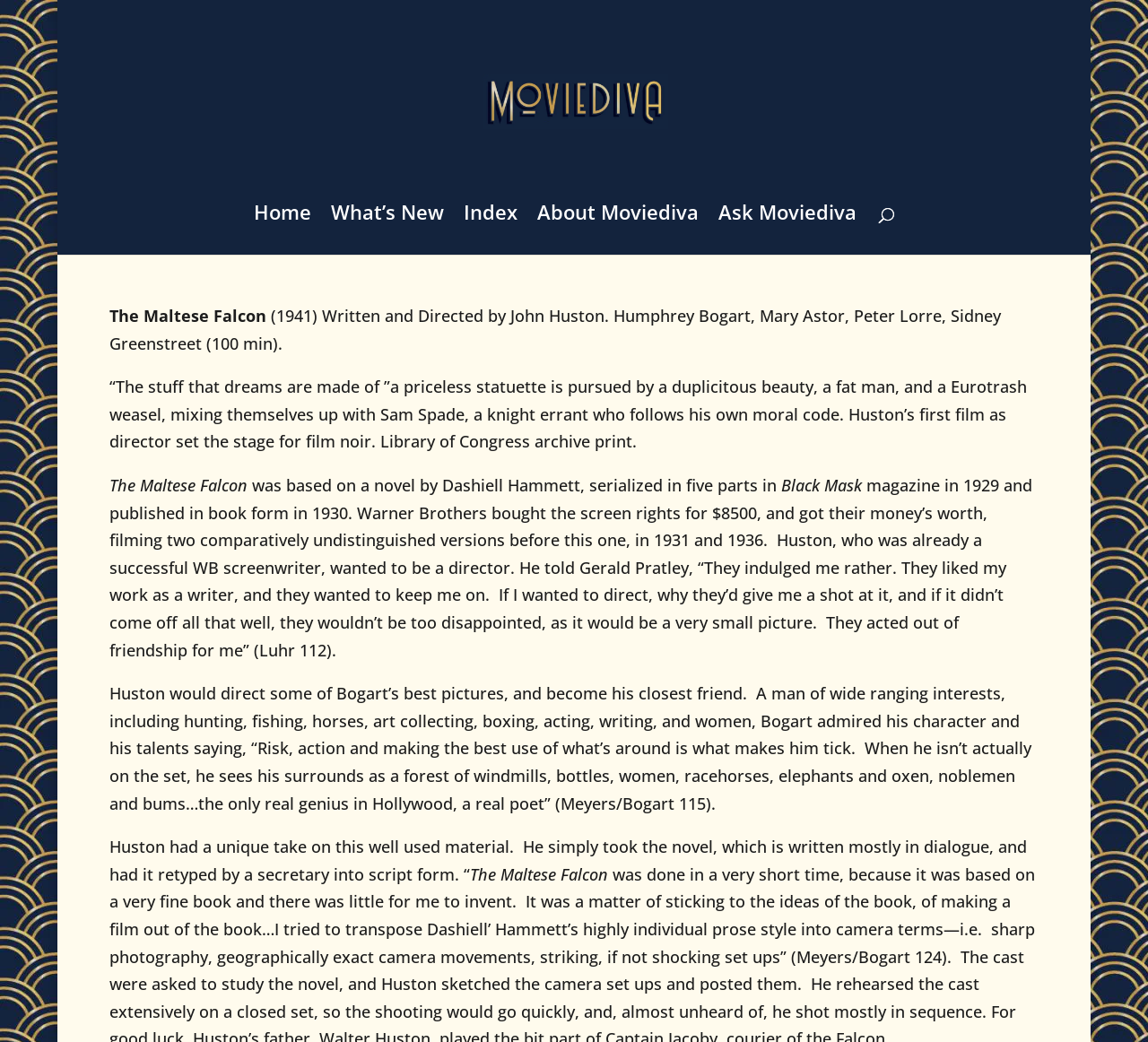Illustrate the webpage with a detailed description.

The webpage is about the movie "The Maltese Falcon" (1941) directed by John Huston and starring Humphrey Bogart, Mary Astor, Peter Lorre, and Sidney Greenstreet. At the top, there is a logo of "Moviediva" accompanied by a link to the website's homepage. Below the logo, there is a navigation menu with links to "Home", "What's New", "Index", "About Moviediva", and "Ask Moviediva".

The main content of the webpage is divided into several sections. The first section displays the title "The Maltese Falcon" in a larger font, followed by a brief description of the movie, including its release year, director, and main cast. Below this, there is a longer paragraph that summarizes the plot of the movie, describing the characters and their motivations.

The next section provides more information about the movie's production, including its adaptation from a novel by Dashiell Hammett and its filming history. This section is divided into several paragraphs, each discussing a different aspect of the movie's production, such as John Huston's direction and Humphrey Bogart's performance.

Throughout the webpage, the text is arranged in a clear and readable format, with headings and paragraphs that make it easy to follow. There are no images on the page besides the "Moviediva" logo at the top. Overall, the webpage provides a detailed and informative summary of the movie "The Maltese Falcon", its production, and its significance in the film noir genre.